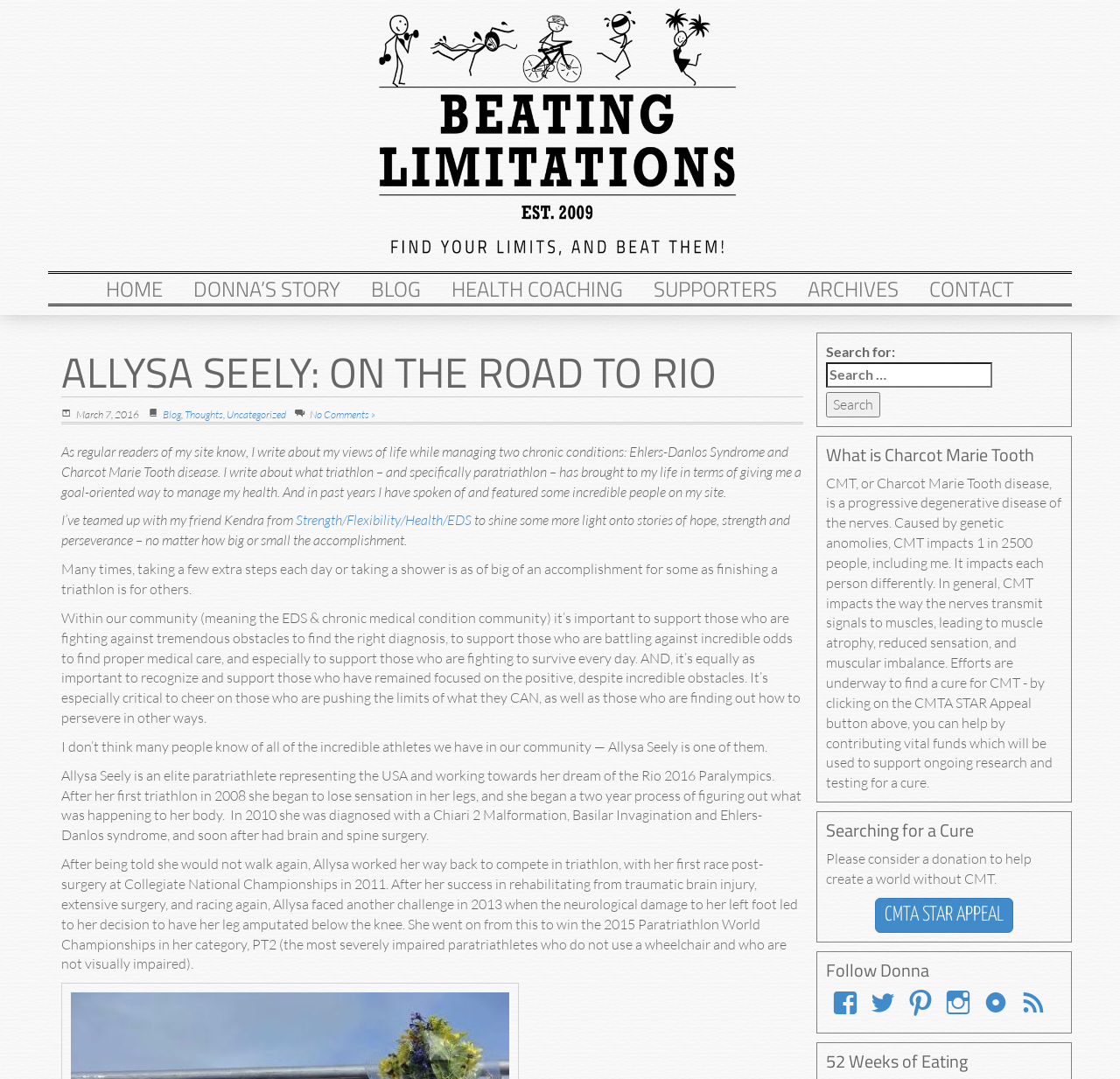Using the description: "Blog", determine the UI element's bounding box coordinates. Ensure the coordinates are in the format of four float numbers between 0 and 1, i.e., [left, top, right, bottom].

[0.32, 0.251, 0.388, 0.284]